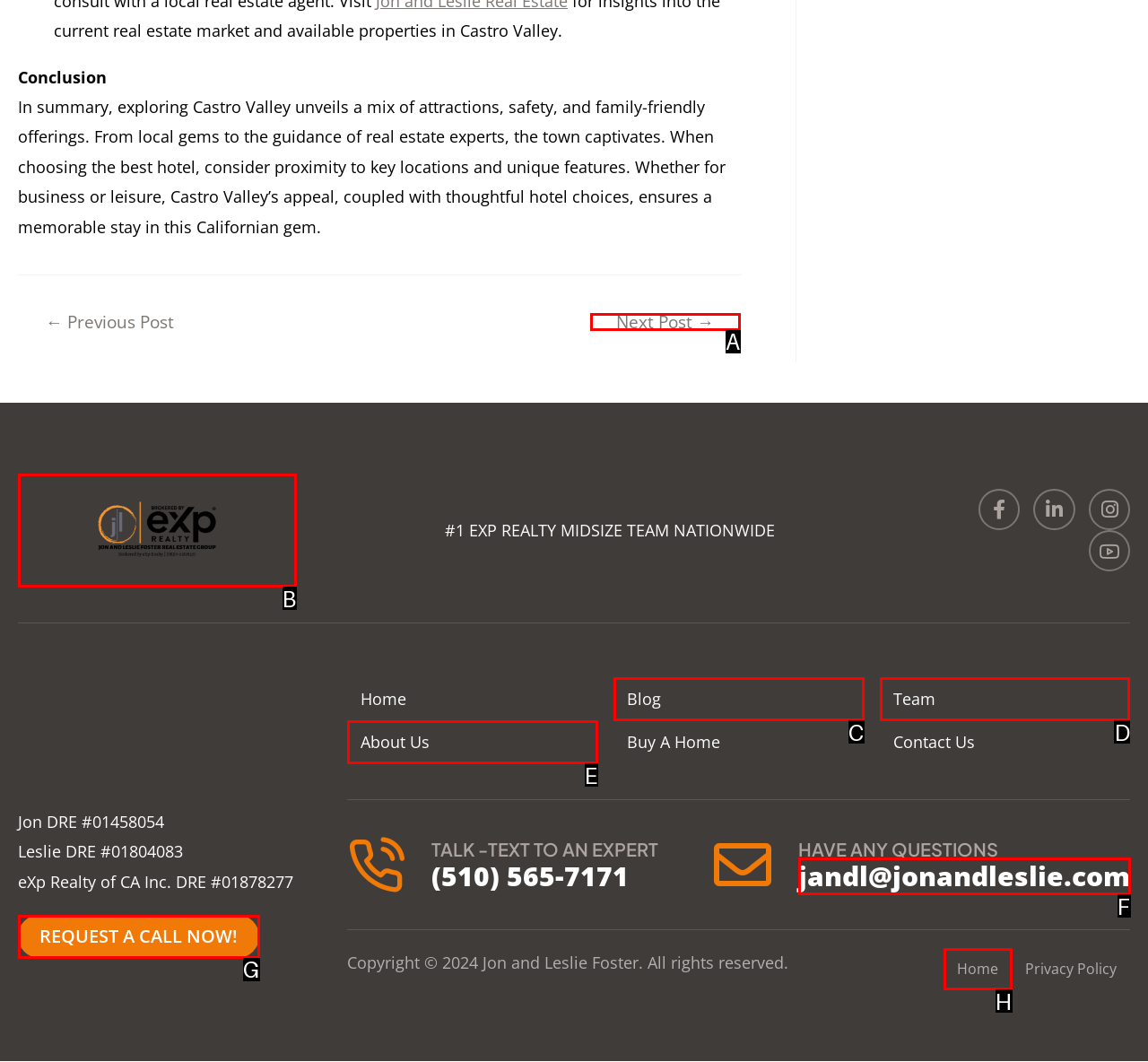Determine which HTML element should be clicked for this task: Click the 'Contact' link
Provide the option's letter from the available choices.

None